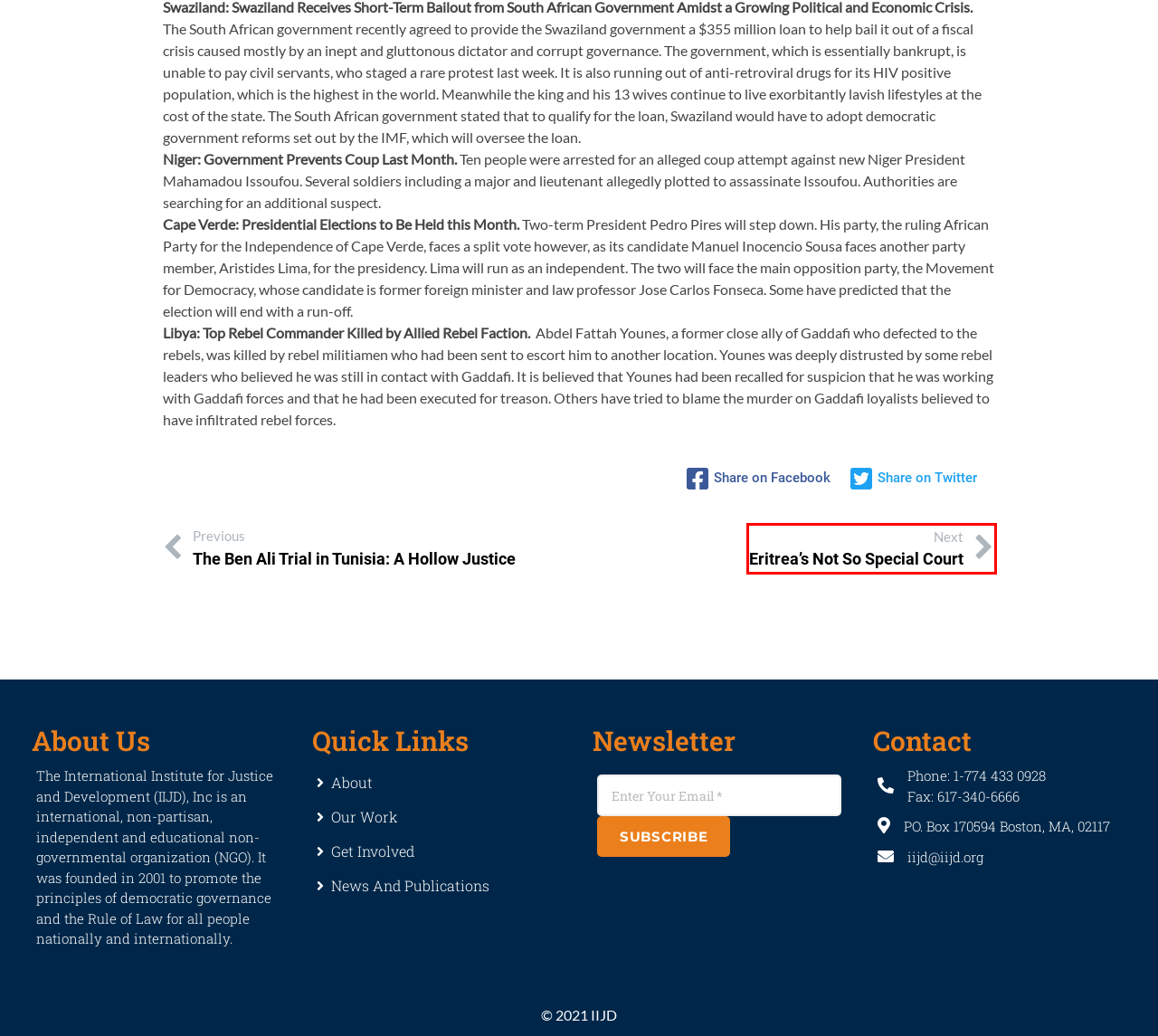Examine the screenshot of a webpage featuring a red bounding box and identify the best matching webpage description for the new page that results from clicking the element within the box. Here are the options:
A. Our Work – IIJD
B. About Us – IIJD
C. Africa Justice – IIJD
D. News and Publications – IIJD
E. Aswin – IIJD
F. The Ben Ali Trial in Tunisia: A Hollow Justice – IIJD
G. Eritrea’s Not So Special Court – IIJD
H. Get Involved – IIJD

G